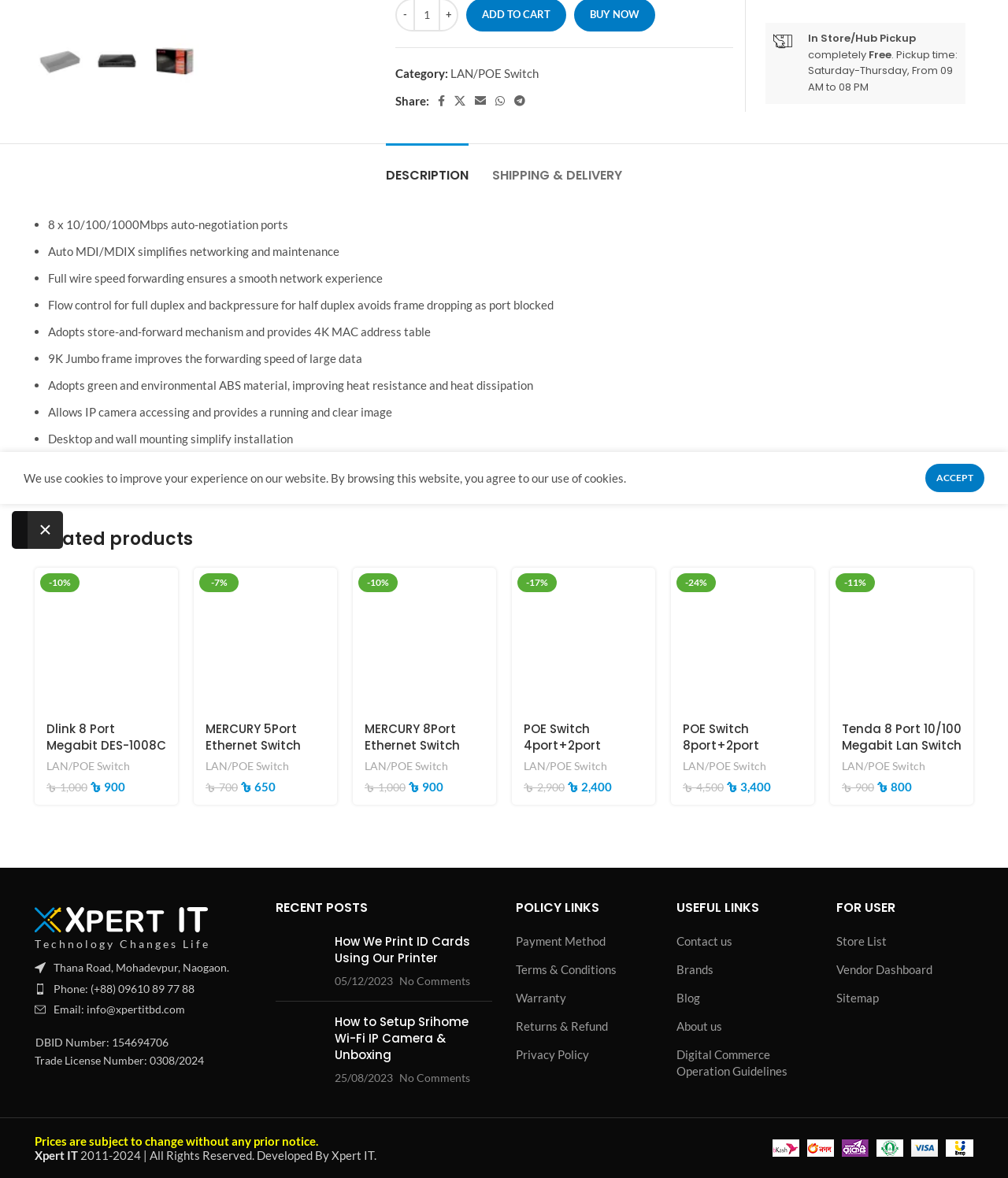Determine the bounding box coordinates of the UI element described by: "parent_node: Share: aria-label="Email social link"".

[0.467, 0.077, 0.487, 0.094]